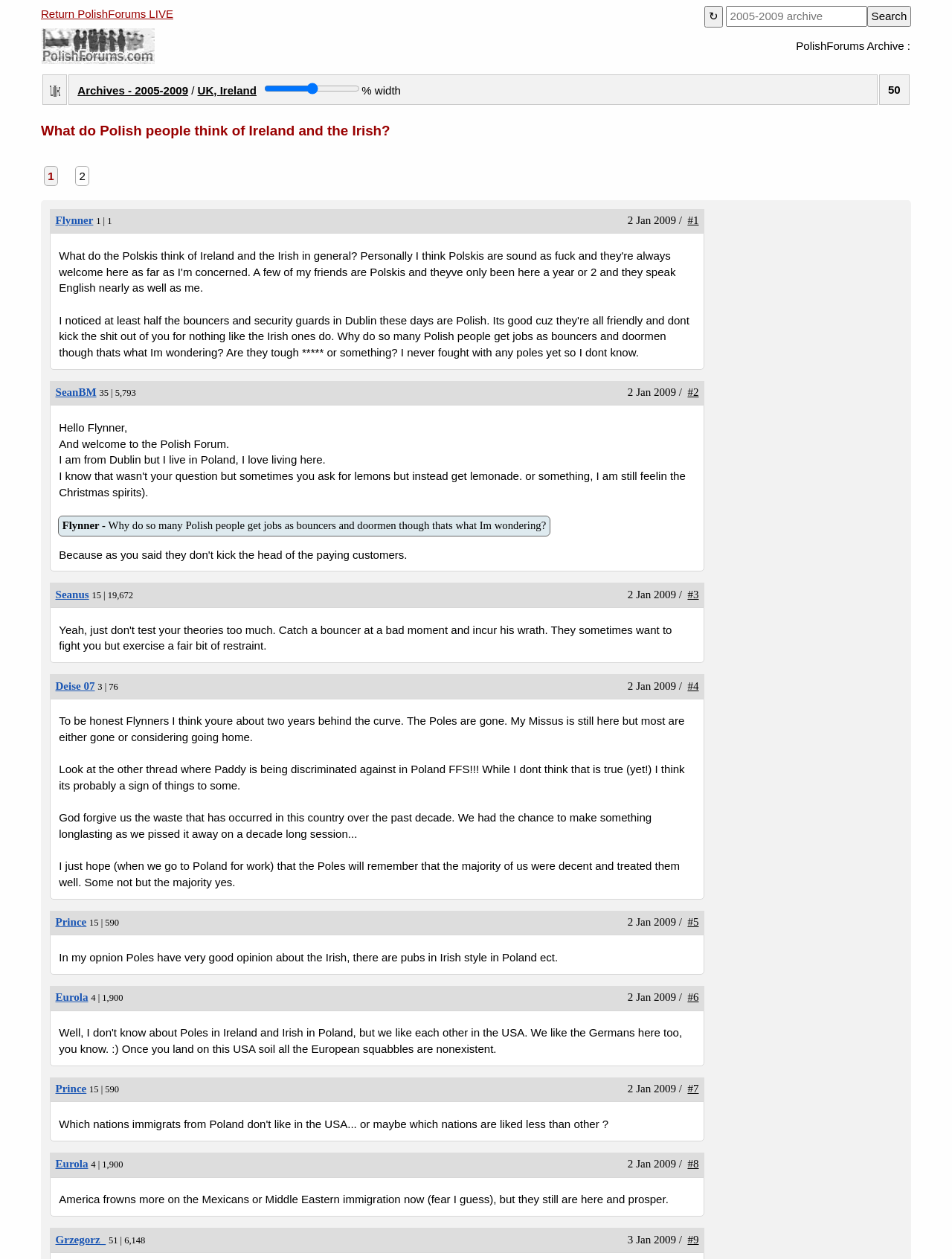Provide a brief response in the form of a single word or phrase:
What is the value of the slider?

60